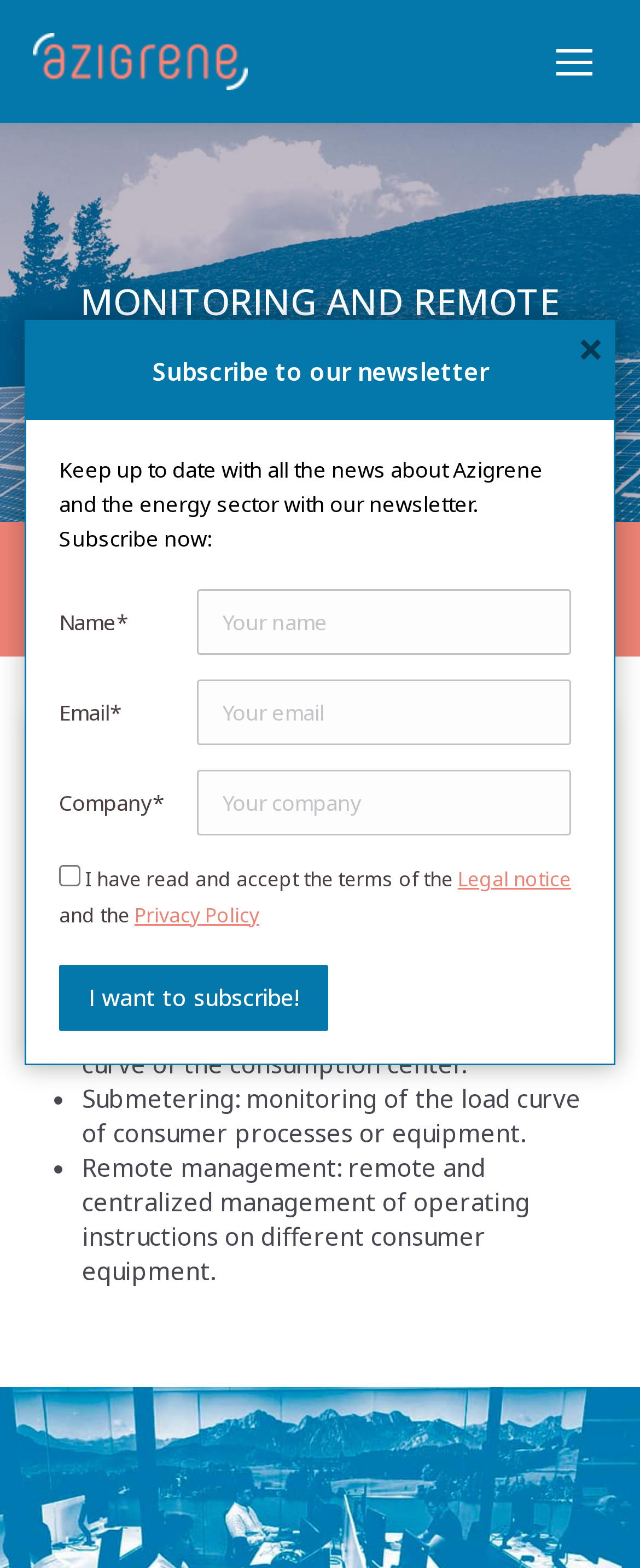Generate a thorough caption that explains the contents of the webpage.

The webpage is about Azigrene, a company that offers telemetry, monitoring, and remote management services for energy consumption and costs. At the top left corner, there is a link to the company's logo and name, "Azigrene". Next to it, there is a mobile menu icon. 

Below the logo, there is a heading that reads "MONITORING AND REMOTE MANAGEMENT". On the right side of the heading, there is an image related to energy consulting services. 

Under the heading, there is a paragraph that describes Azigrene's services, followed by a list of three bullet points that explain the different levels of energy management that the company offers to its clients. These levels include telemetry, submetering, and remote management.

On the right side of the page, there is a section that allows users to subscribe to the company's newsletter. This section includes fields to enter the user's name, email, and company, as well as a checkbox to accept the terms of the legal notice and privacy policy. There is also a button to submit the subscription request.

At the bottom of the page, there is a notice about the use of cookies on the website, with options to accept all cookies, reject them, or set controlled cookie consent. 

On the bottom right corner, there is a link to go back to the top of the page, accompanied by a small icon.